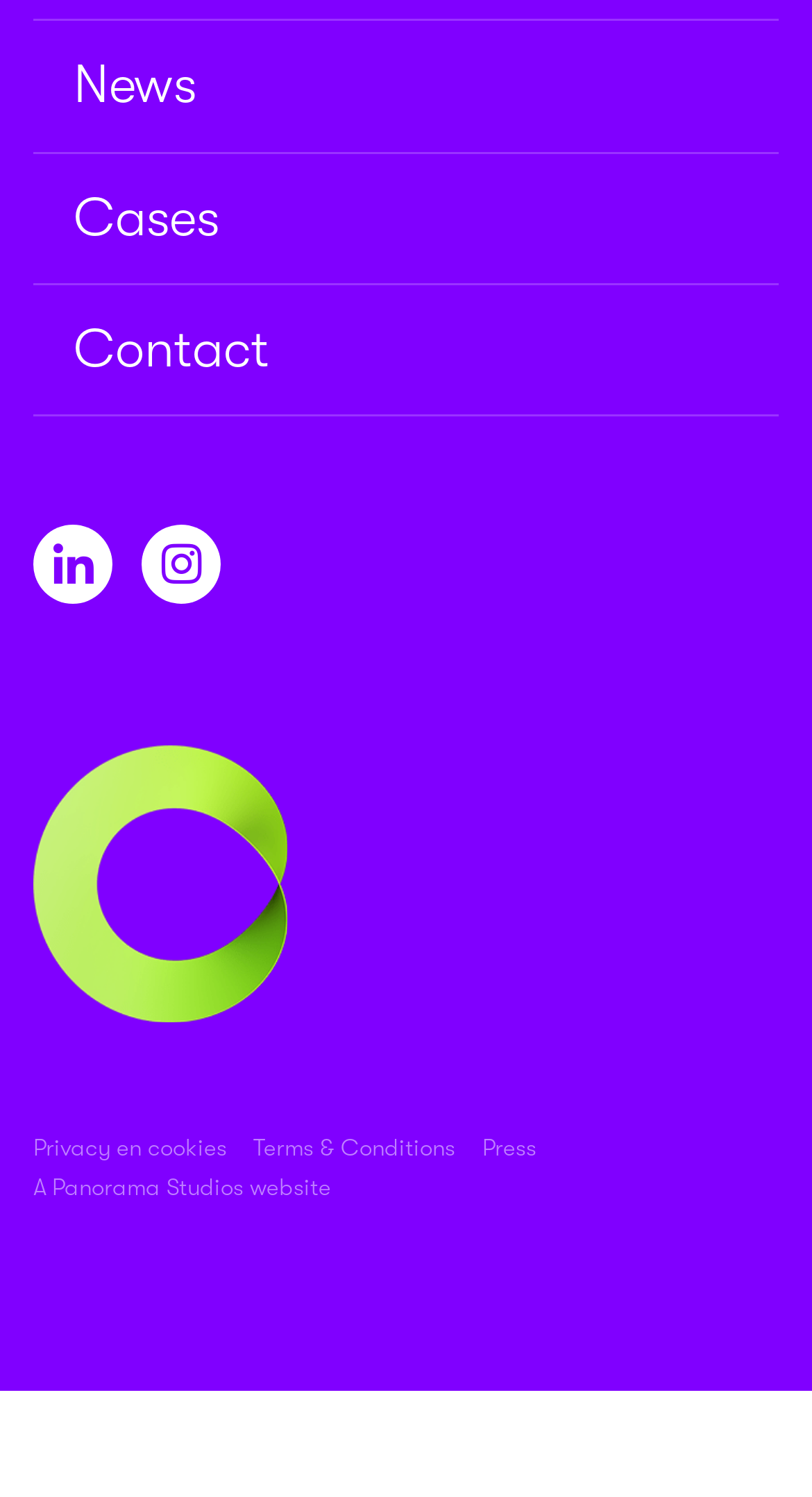Carefully examine the image and provide an in-depth answer to the question: How many social media links are there?

I counted the number of social media links by looking at the links with icons, which are LinkedIn and Instagram, and found that there are 2 social media links.